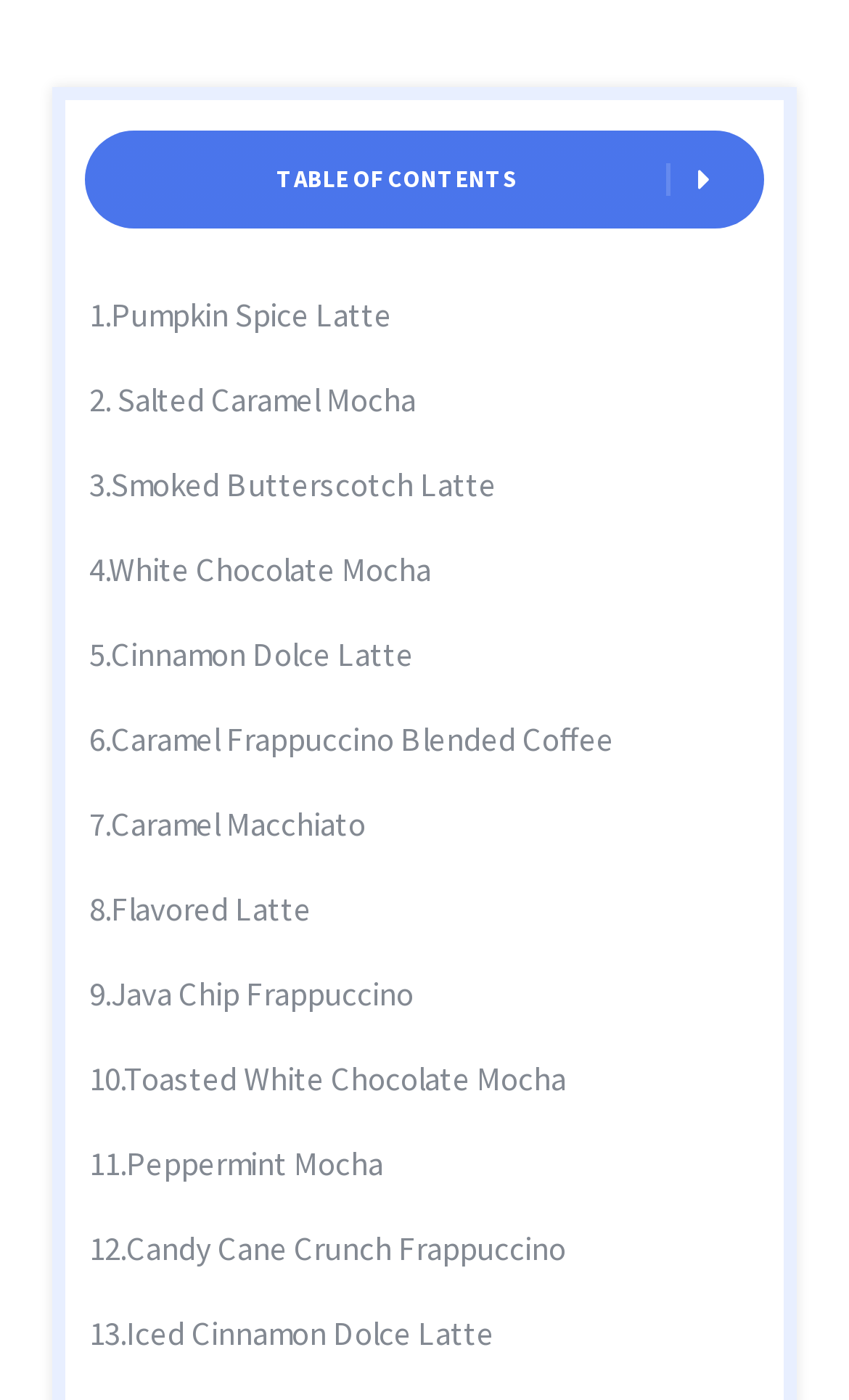Are all drink options flavored lattes?
Please look at the screenshot and answer using one word or phrase.

No